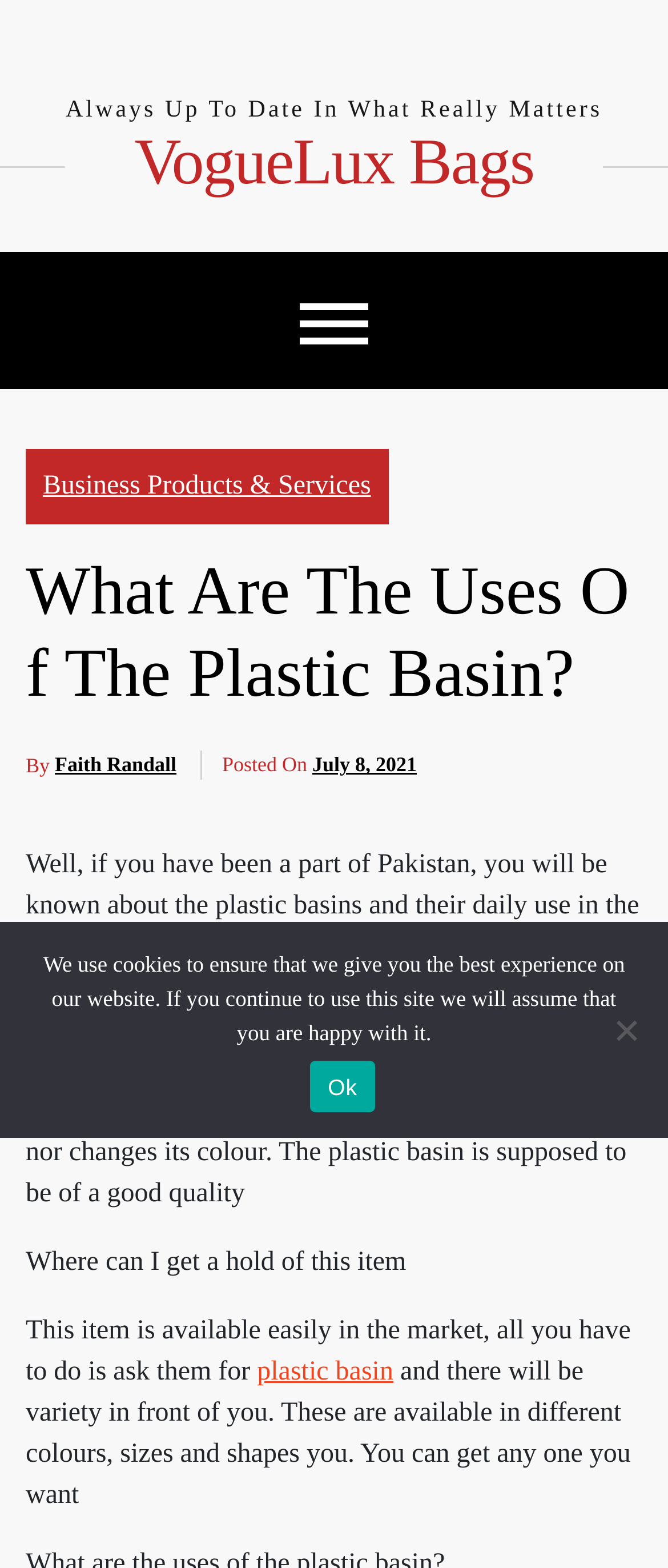Find and generate the main title of the webpage.

What Are The Uses Of The Plastic Basin?